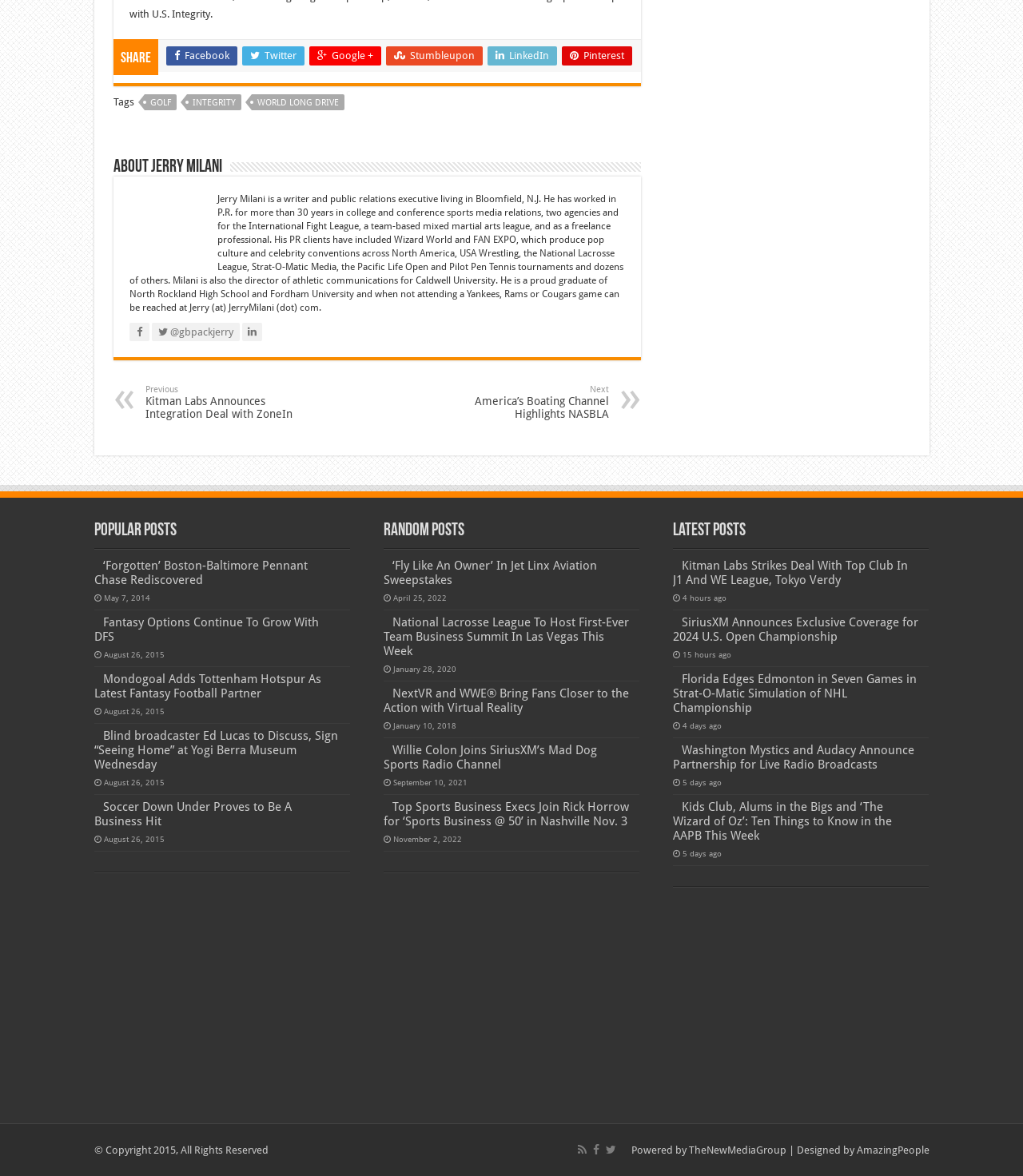Please identify the bounding box coordinates of the element's region that should be clicked to execute the following instruction: "View Jerry Milani's profile". The bounding box coordinates must be four float numbers between 0 and 1, i.e., [left, top, right, bottom].

[0.126, 0.164, 0.196, 0.225]